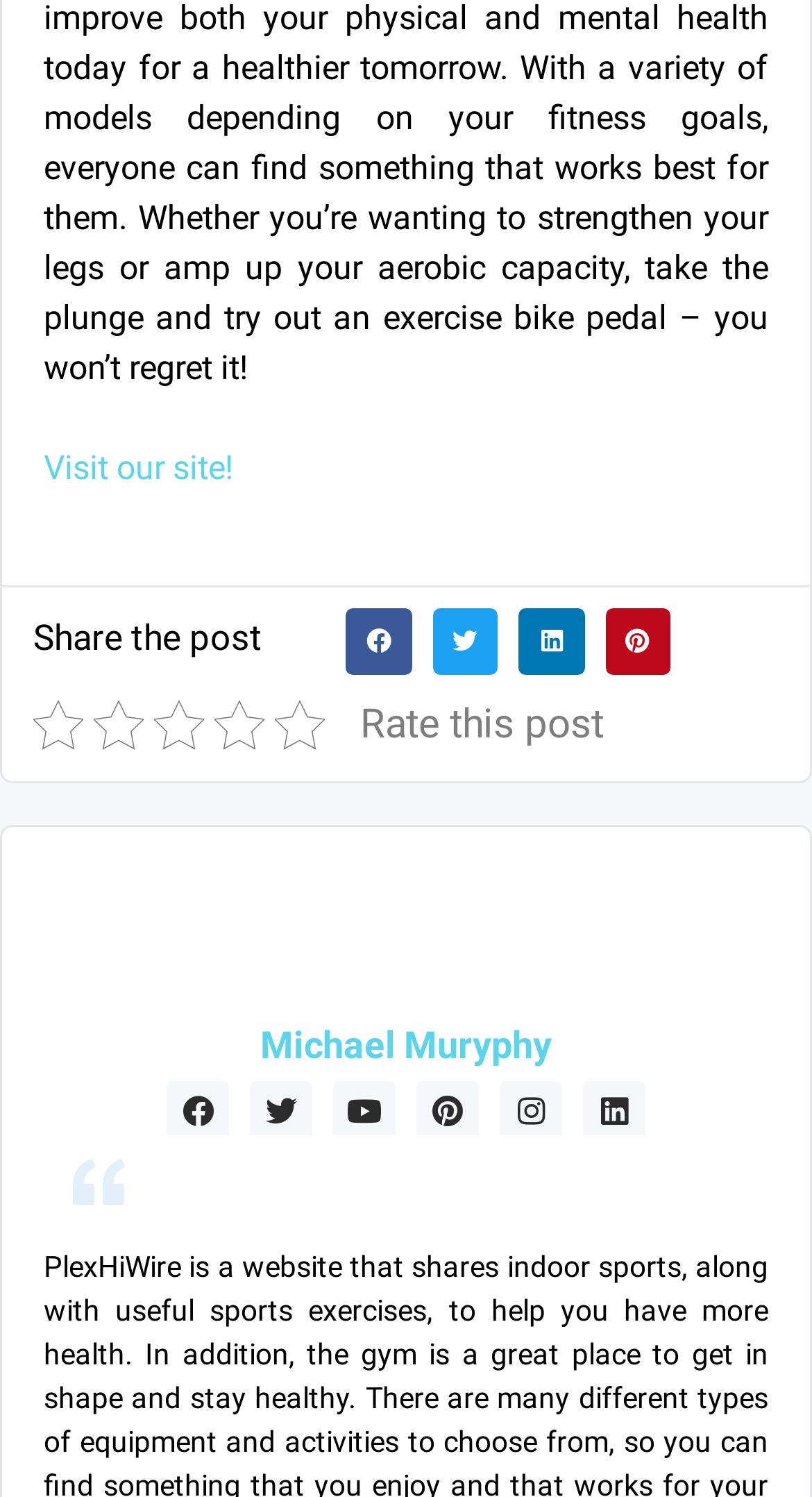Extract the bounding box coordinates of the UI element described: "aria-label="Share on facebook"". Provide the coordinates in the format [left, top, right, bottom] with values ranging from 0 to 1.

[0.426, 0.407, 0.507, 0.45]